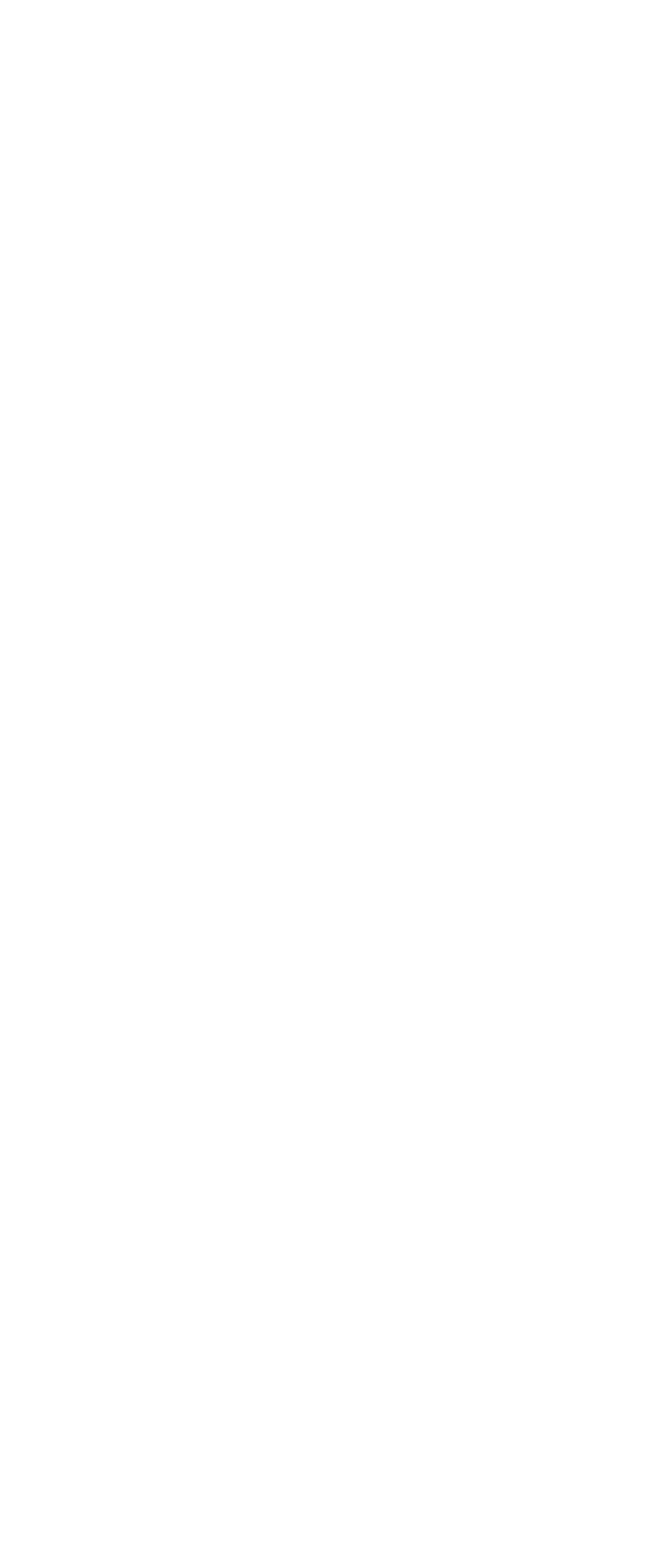Provide a thorough and detailed response to the question by examining the image: 
What is the language of the technical information about the Plugin?

The webpage provides a link to more technical information about the Plugin, and mentions that it is in German.